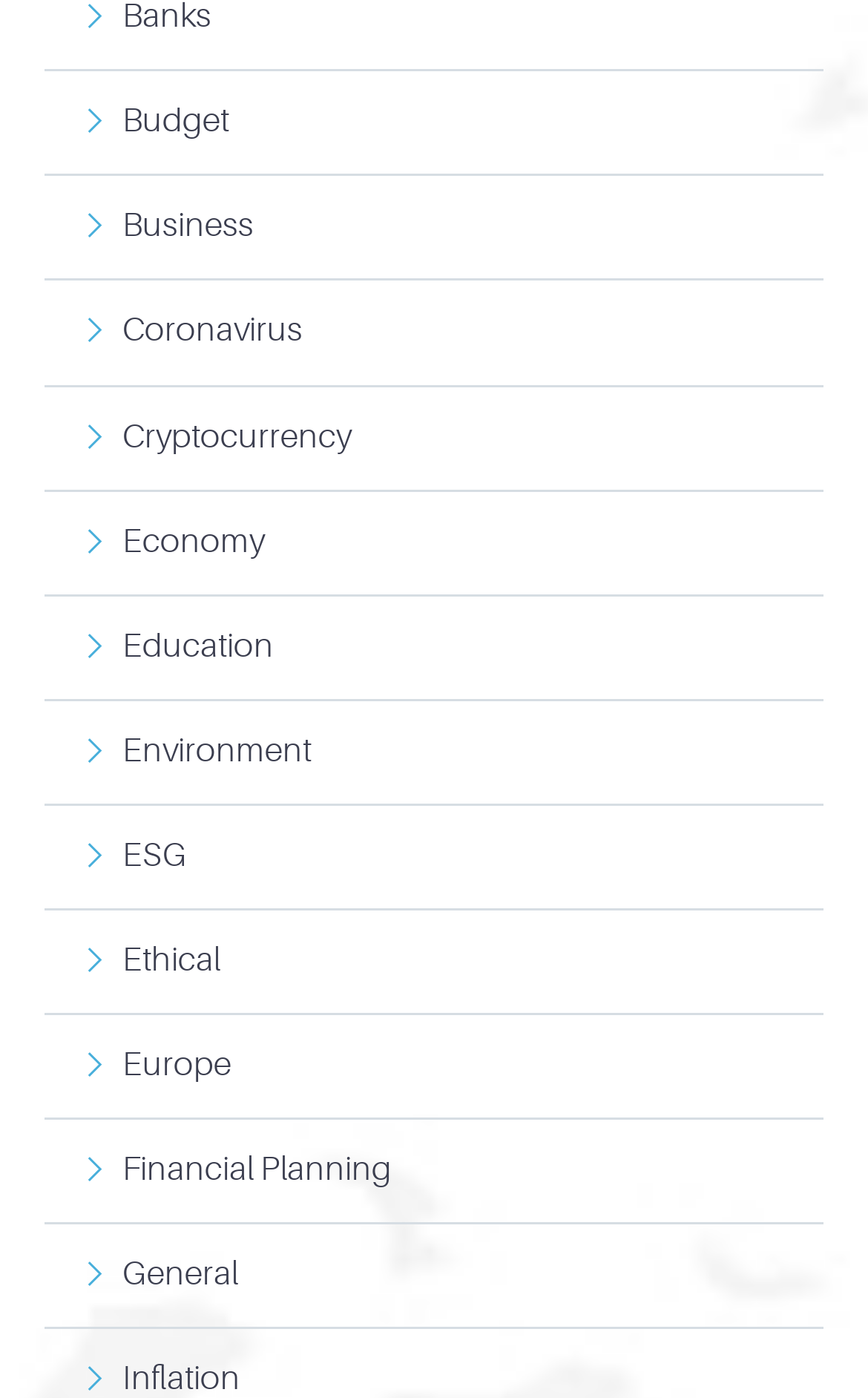Respond to the question with just a single word or phrase: 
What is the vertical position of the 'Environment' link?

Middle